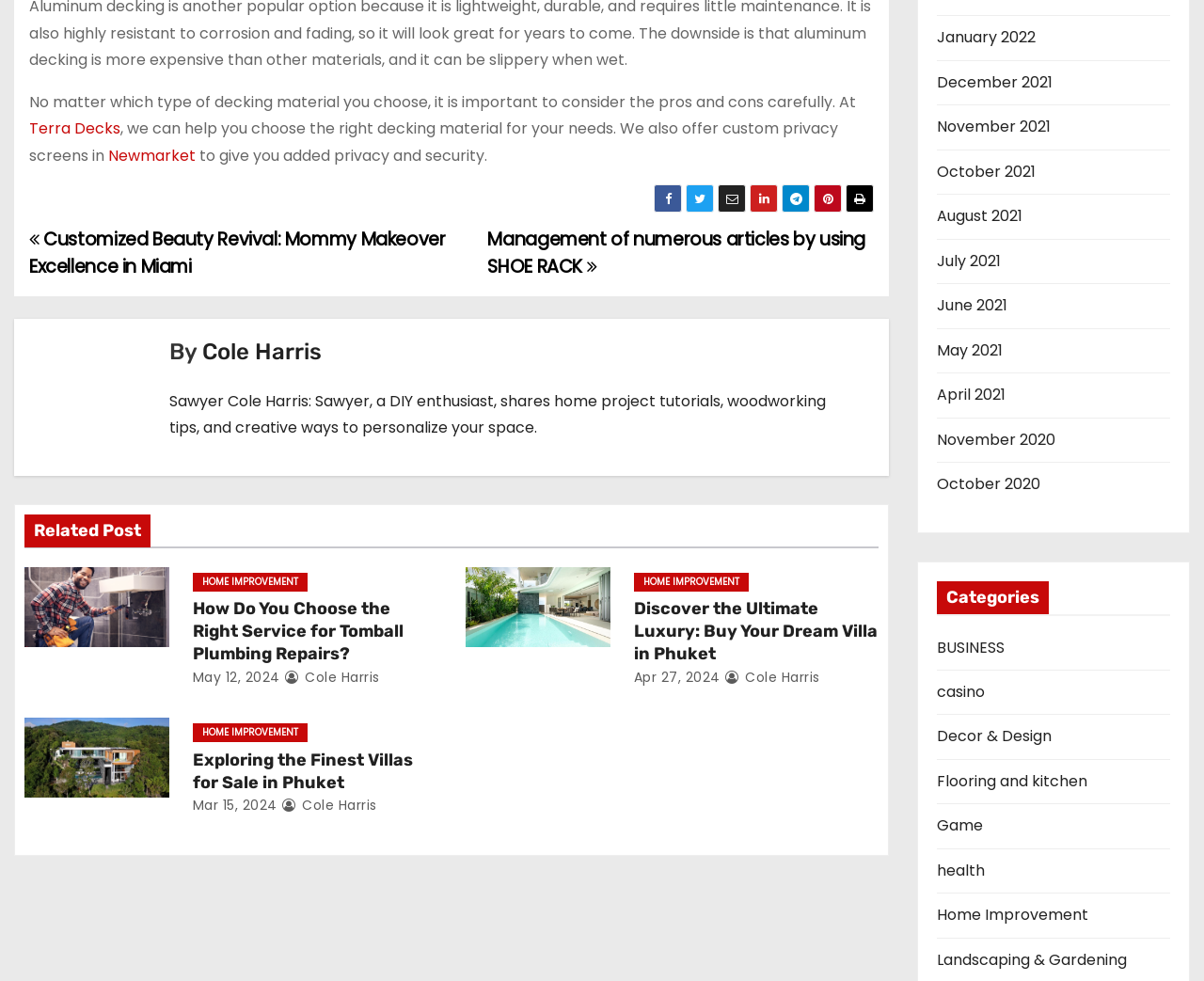Please mark the clickable region by giving the bounding box coordinates needed to complete this instruction: "Explore the related post about HOME IMPROVEMENT".

[0.16, 0.584, 0.255, 0.603]